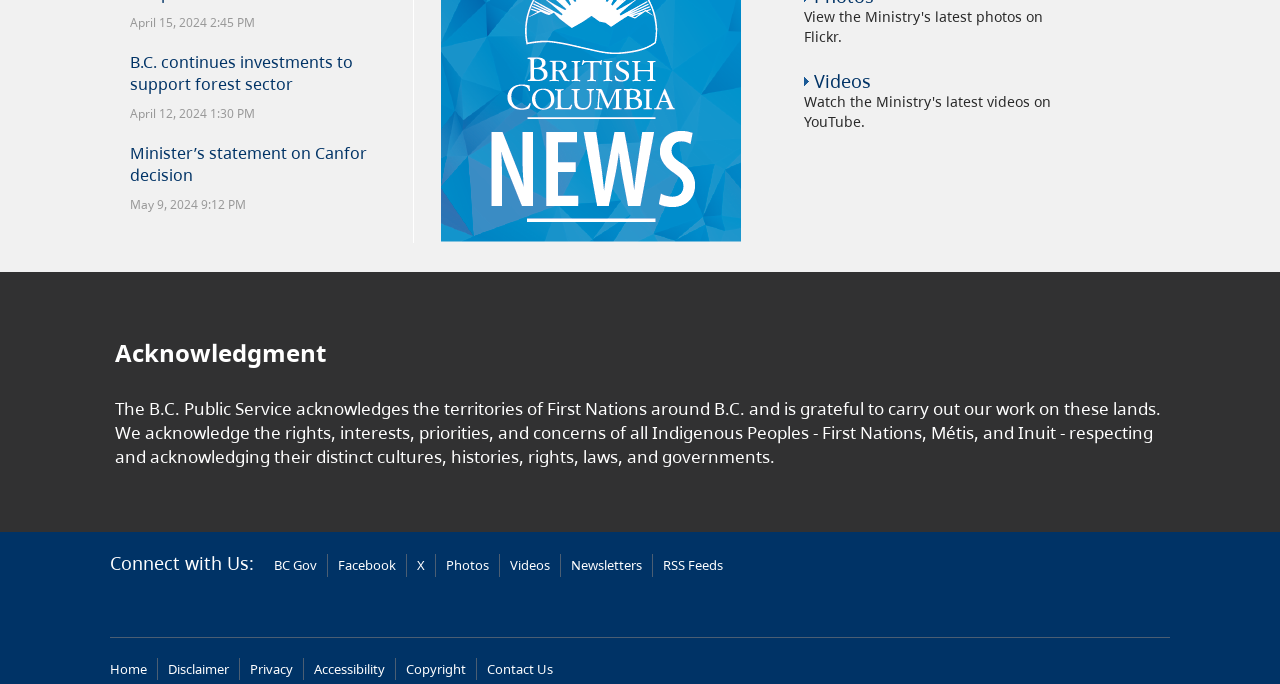What is the last menu item in the bottom menu?
Answer briefly with a single word or phrase based on the image.

Contact Us